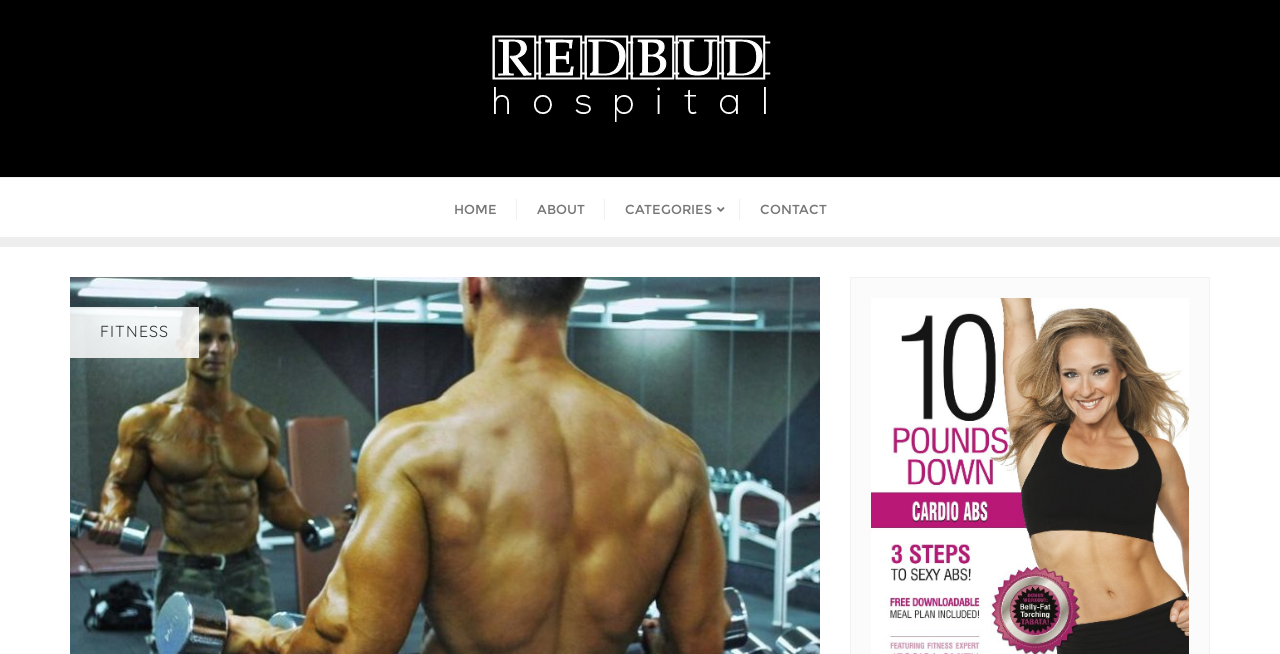Bounding box coordinates are specified in the format (top-left x, top-left y, bottom-right x, bottom-right y). All values are floating point numbers bounded between 0 and 1. Please provide the bounding box coordinate of the region this sentence describes: Categories

[0.472, 0.272, 0.578, 0.363]